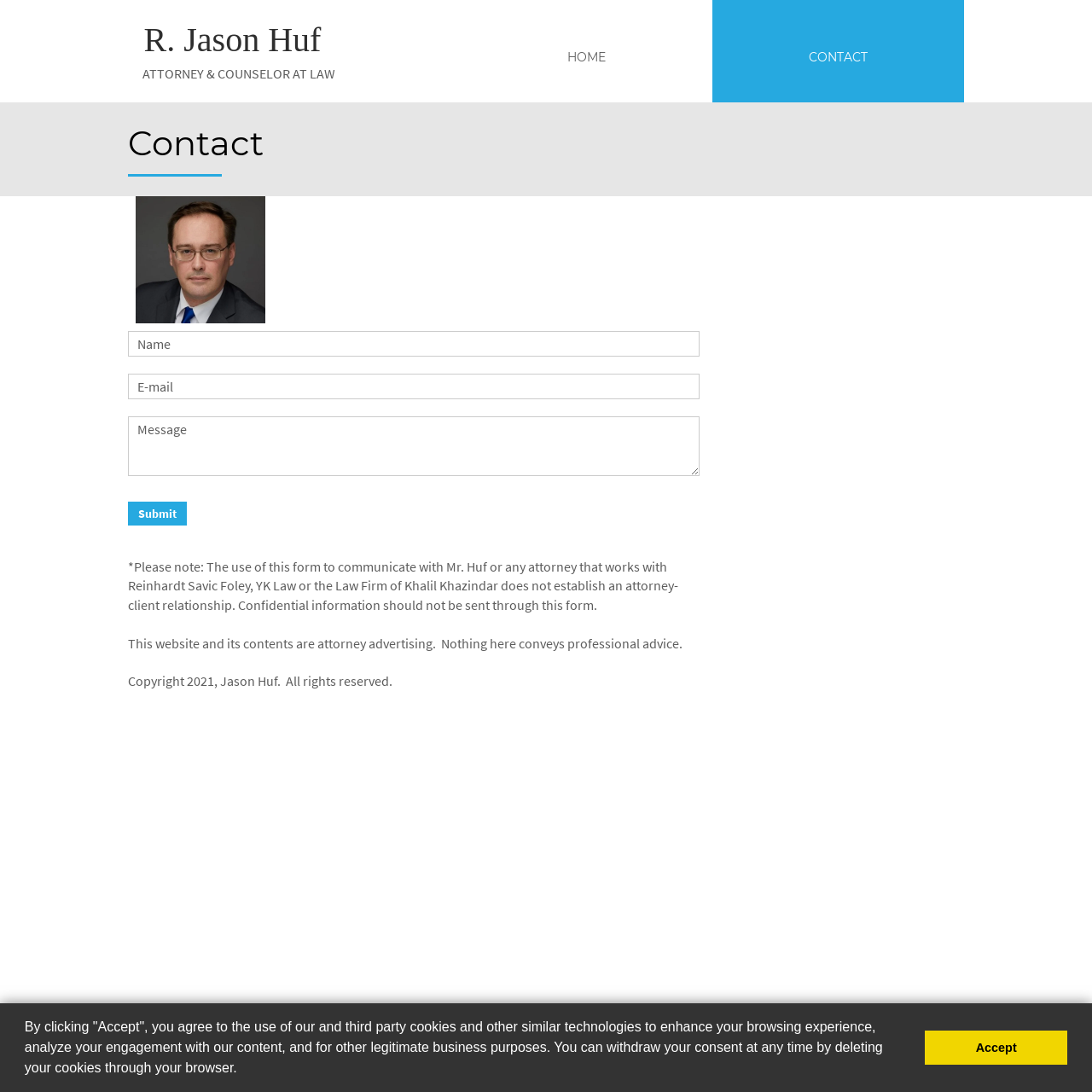Provide a single word or phrase answer to the question: 
What is the button text below the contact form?

Submit